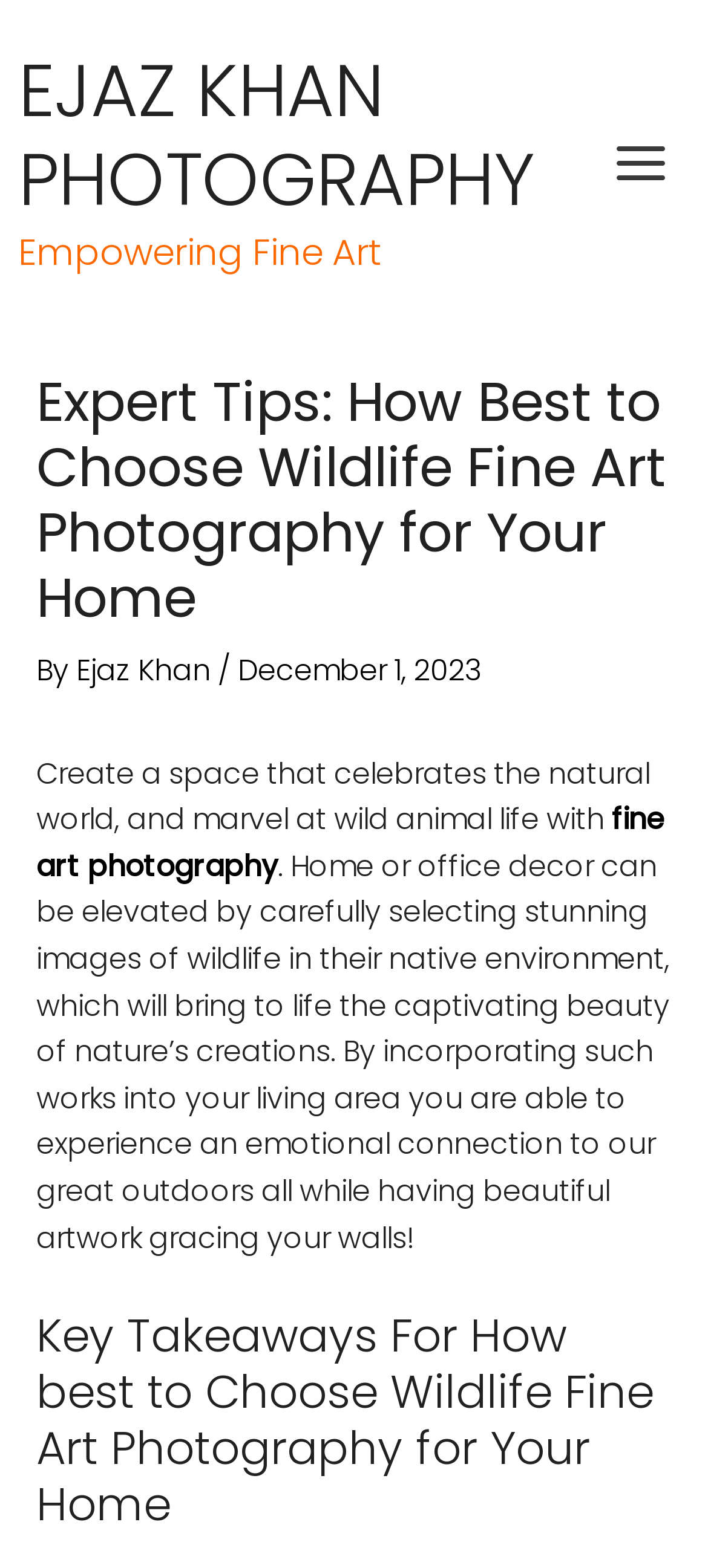Give a detailed explanation of the elements present on the webpage.

The webpage is about choosing wildlife fine art photography for home decor. At the top left, there is a link to "EJAZ KHAN PHOTOGRAPHY" and a static text "Empowering Fine Art" next to it. On the top right, there is a button labeled "Main Menu" with an image icon.

Below the top section, there is a header area with a heading that reads "Expert Tips: How Best to Choose Wildlife Fine Art Photography for Your Home". The author's name, "Ejaz Khan", and the date "December 1, 2023" are mentioned below the heading.

The main content of the webpage starts with a paragraph that discusses the importance of fine art photography in celebrating the natural world and elevating home or office decor. The text highlights the emotional connection that can be experienced by incorporating stunning images of wildlife into one's living area.

There is a link to "fine art photography" within the paragraph. The text continues to explain the benefits of choosing wildlife fine art photography, including experiencing an emotional connection to the outdoors while having beautiful artwork on the walls.

Further down, there is a heading that reads "Key Takeaways For How best to Choose Wildlife Fine Art Photography for Your Home". Above this heading, there is a static text "Post navigation".